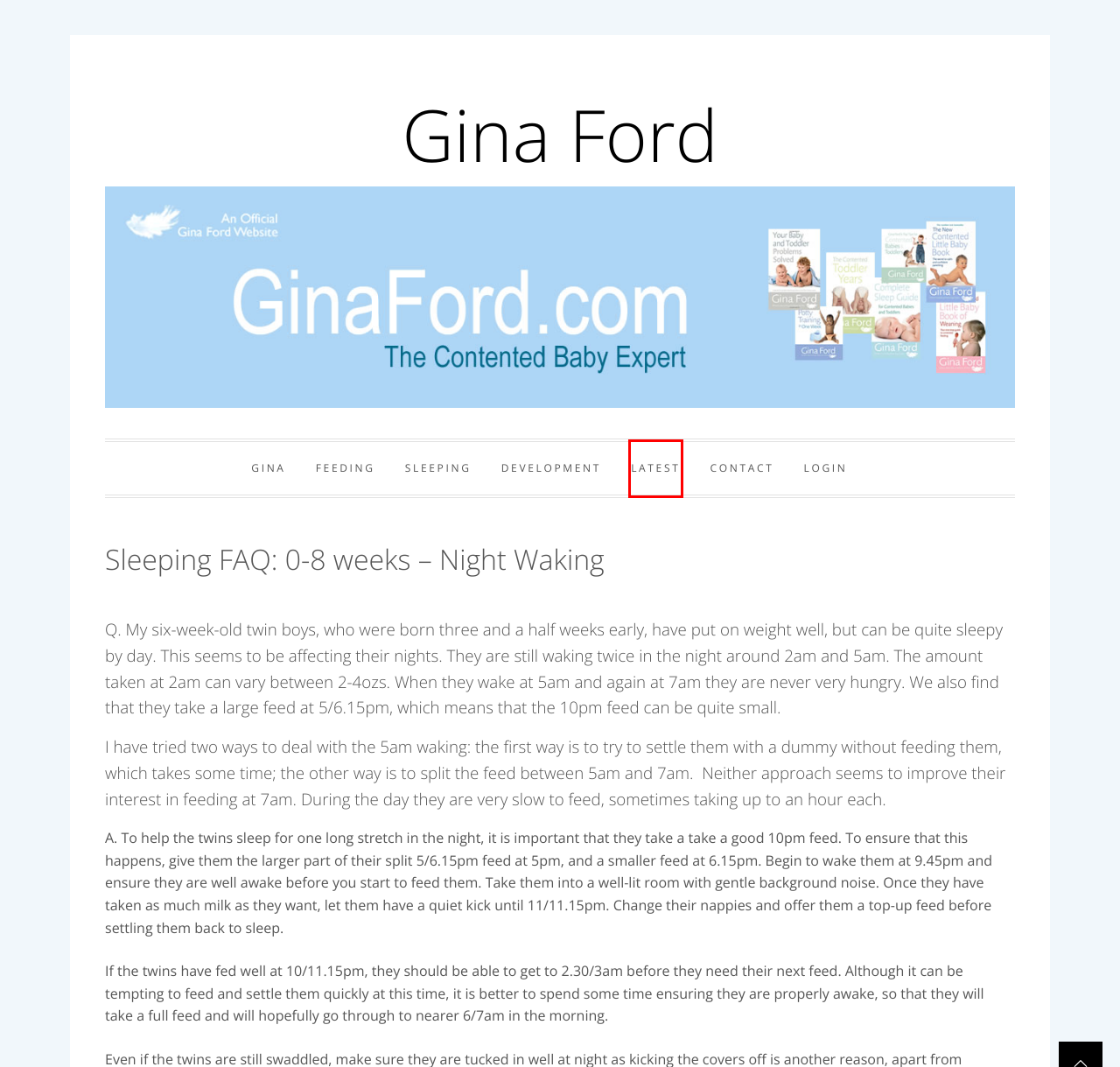Analyze the given webpage screenshot and identify the UI element within the red bounding box. Select the webpage description that best matches what you expect the new webpage to look like after clicking the element. Here are the candidates:
A. Latest - Gina Ford
B. Feeding - Gina Ford
C. Gina - Gina Ford
D. Gina Ford & Contented Baby - Gina Ford
E. Log In ‹ Gina Ford — WordPress
F. Development - Gina Ford
G. Contact - Gina Ford
H. Sleeping - Gina Ford

A